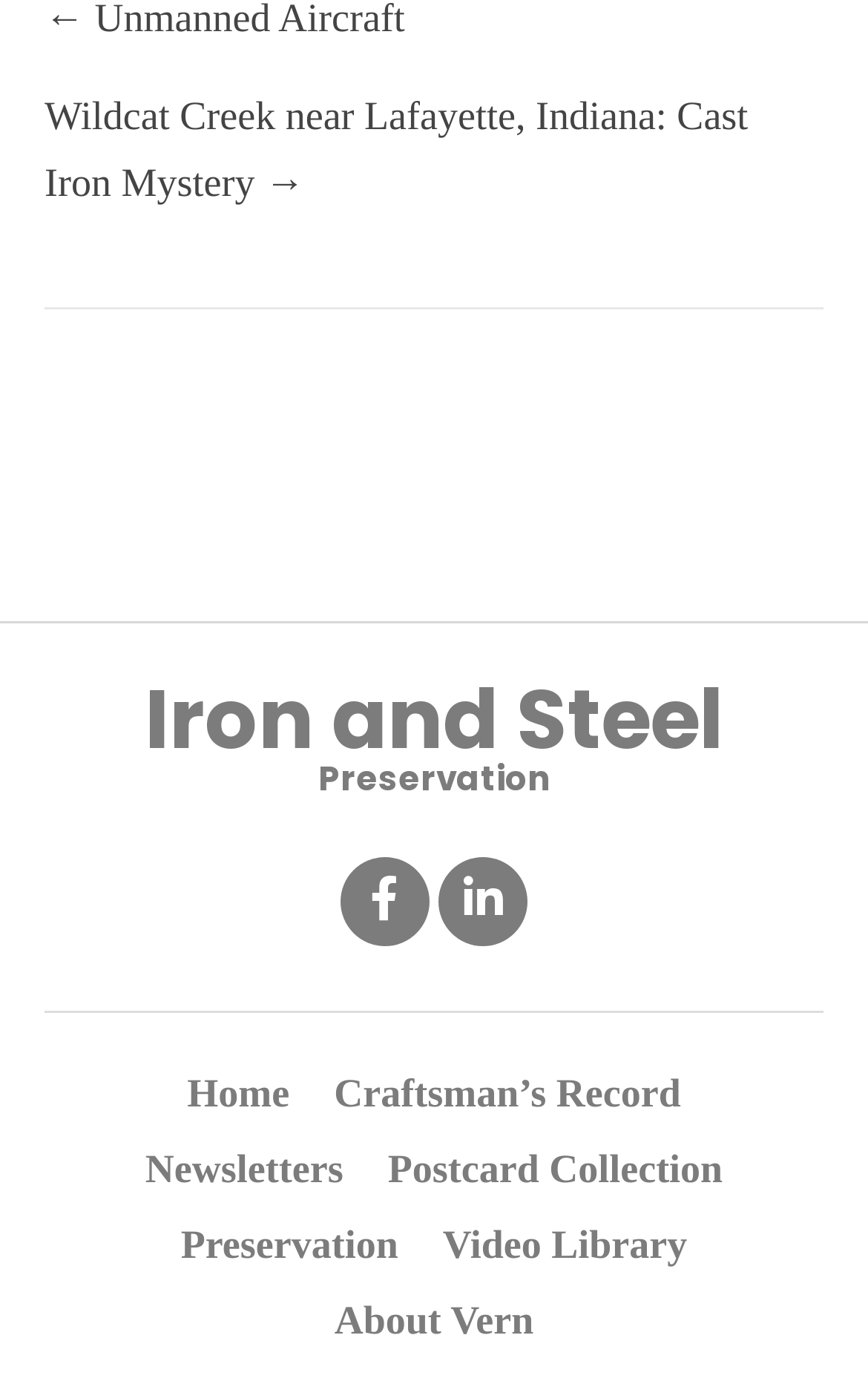Use a single word or phrase to respond to the question:
What is the last menu item?

About Vern